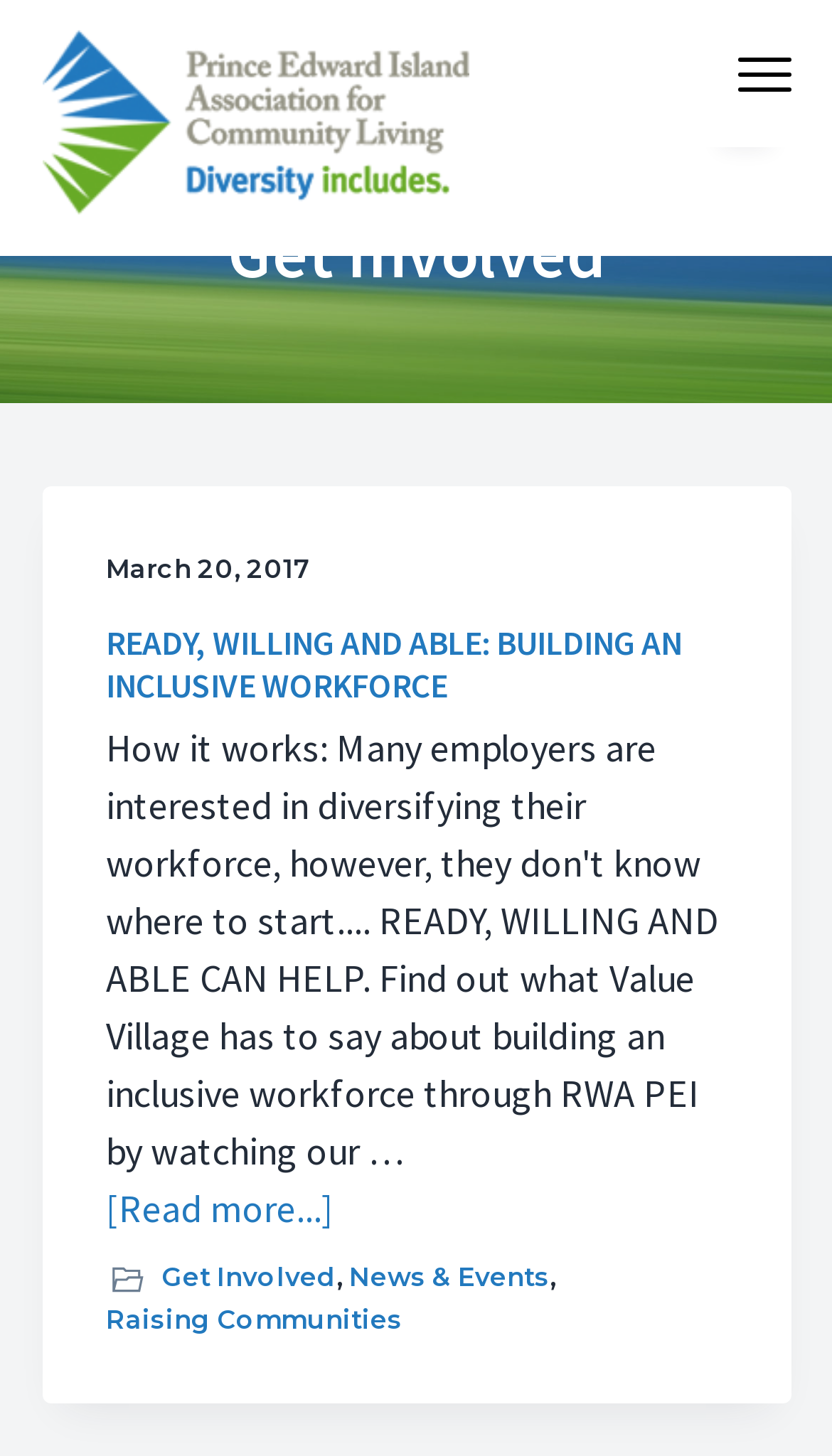Provide an in-depth caption for the elements present on the webpage.

The webpage is about the "Get Involved Archives" of the Prince Edward Island Association for Community Living. At the top left corner, there is a link to skip to primary navigation, main content, and footer. Next to these links, the PEI ACL logo is displayed, along with the text "Diversity Includes | PEI". 

On the top right corner, there is a menu button. Below the logo, the heading "Get Involved" is prominently displayed. The main content of the page is an article titled "READY, WILLING AND ABLE: BUILDING AN INCLUSIVE WORKFORCE", which includes a publication date of March 20, 2017. The article has a "Read more..." link at the bottom.

At the bottom of the page, there is a footer section with several links, including "Get Involved", "News & Events", and "Raising Communities". There is also a small image in the footer section.